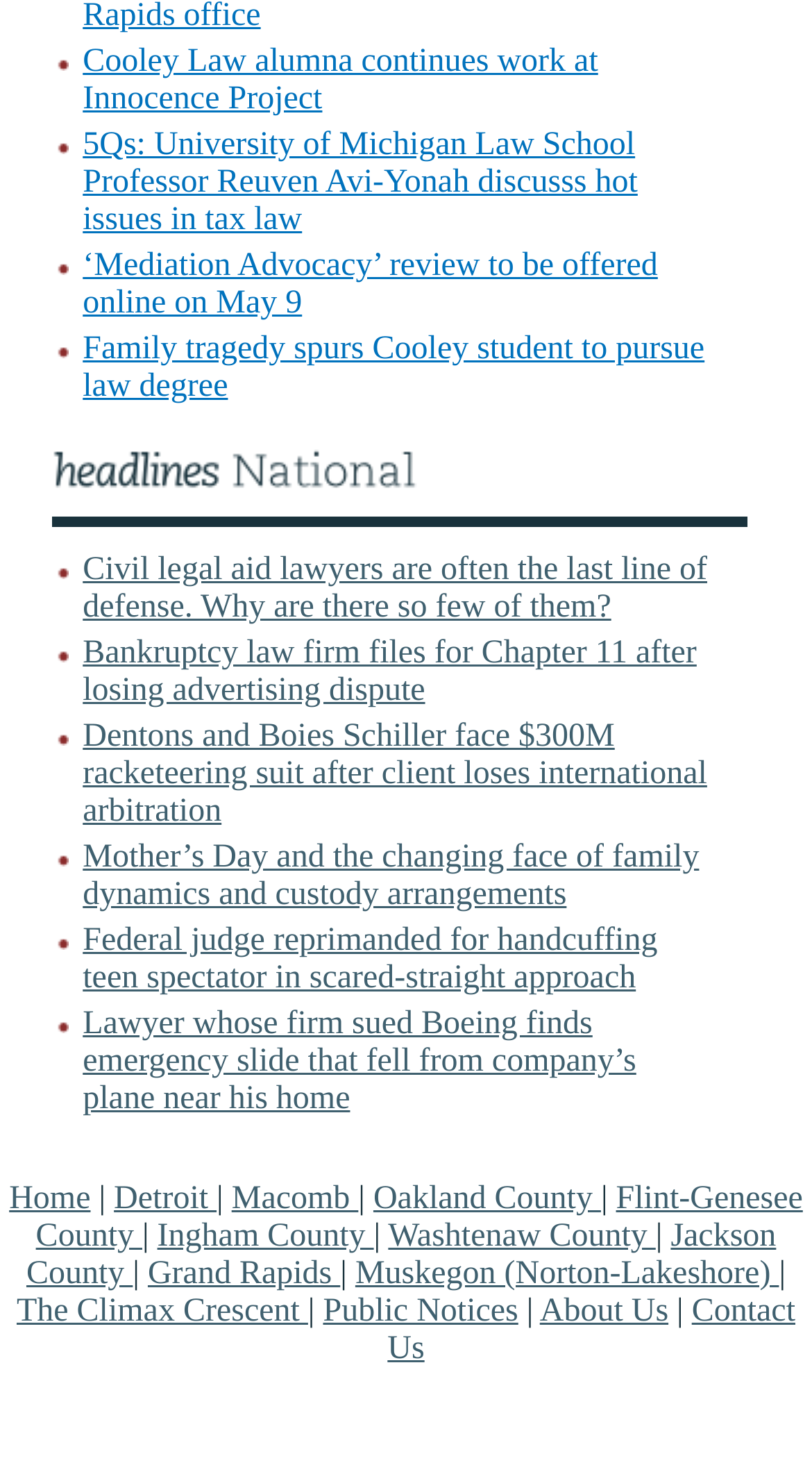Please identify the bounding box coordinates of the area I need to click to accomplish the following instruction: "Browse headlines in National section".

[0.063, 0.305, 0.921, 0.356]